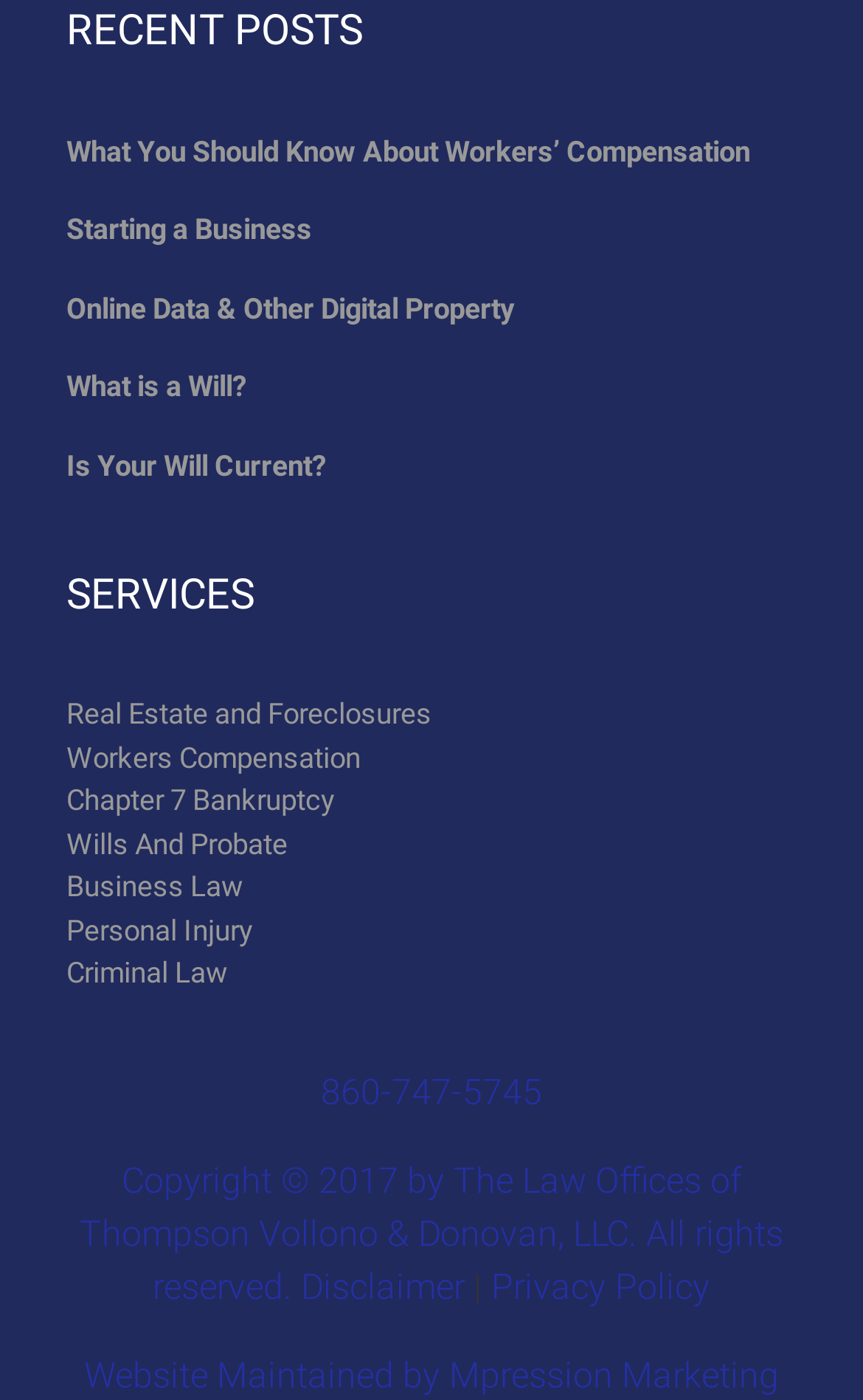Identify the bounding box coordinates of the clickable region necessary to fulfill the following instruction: "Learn about workers' compensation". The bounding box coordinates should be four float numbers between 0 and 1, i.e., [left, top, right, bottom].

[0.077, 0.093, 0.869, 0.123]